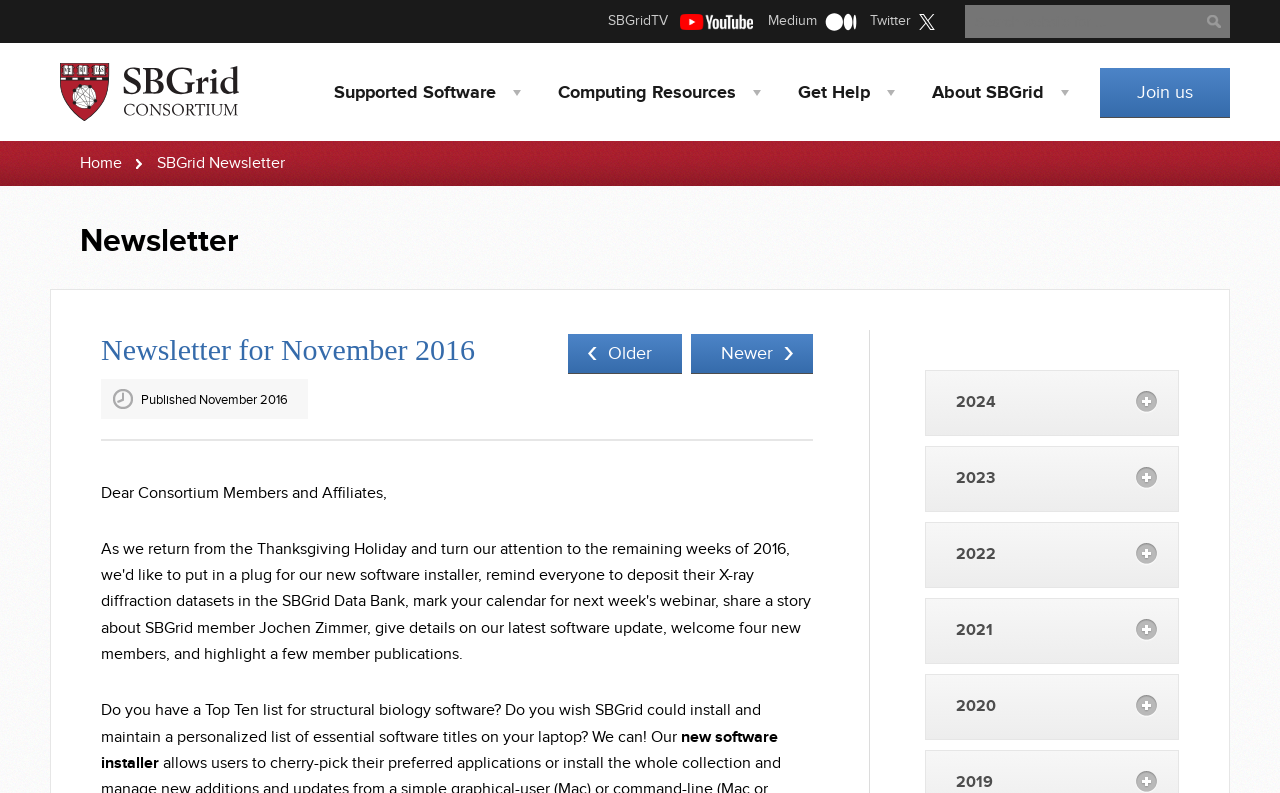Find the bounding box of the UI element described as follows: "Computing Resources".

[0.416, 0.079, 0.603, 0.153]